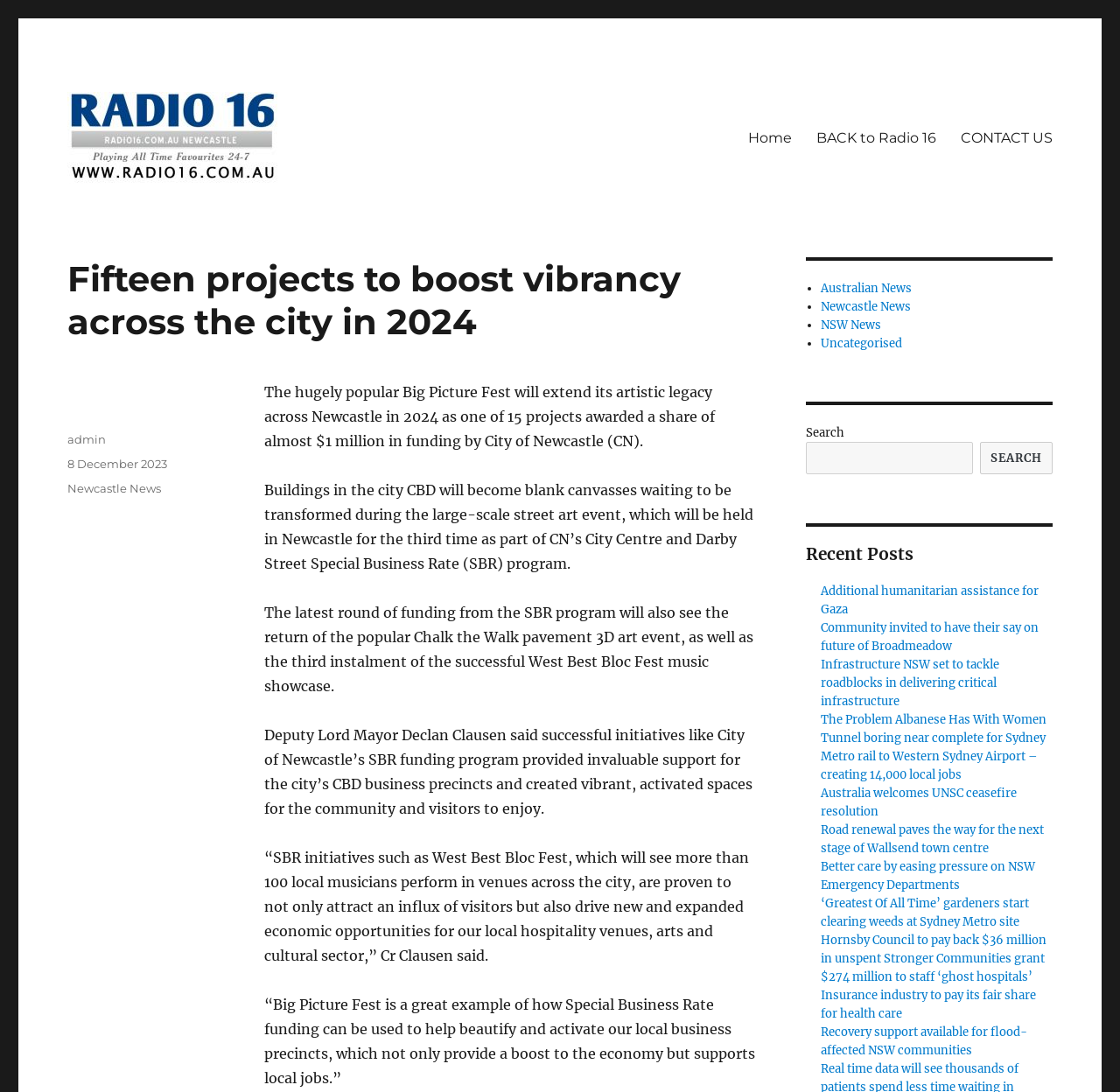Highlight the bounding box coordinates of the region I should click on to meet the following instruction: "View the 'Australian News'".

[0.733, 0.257, 0.814, 0.271]